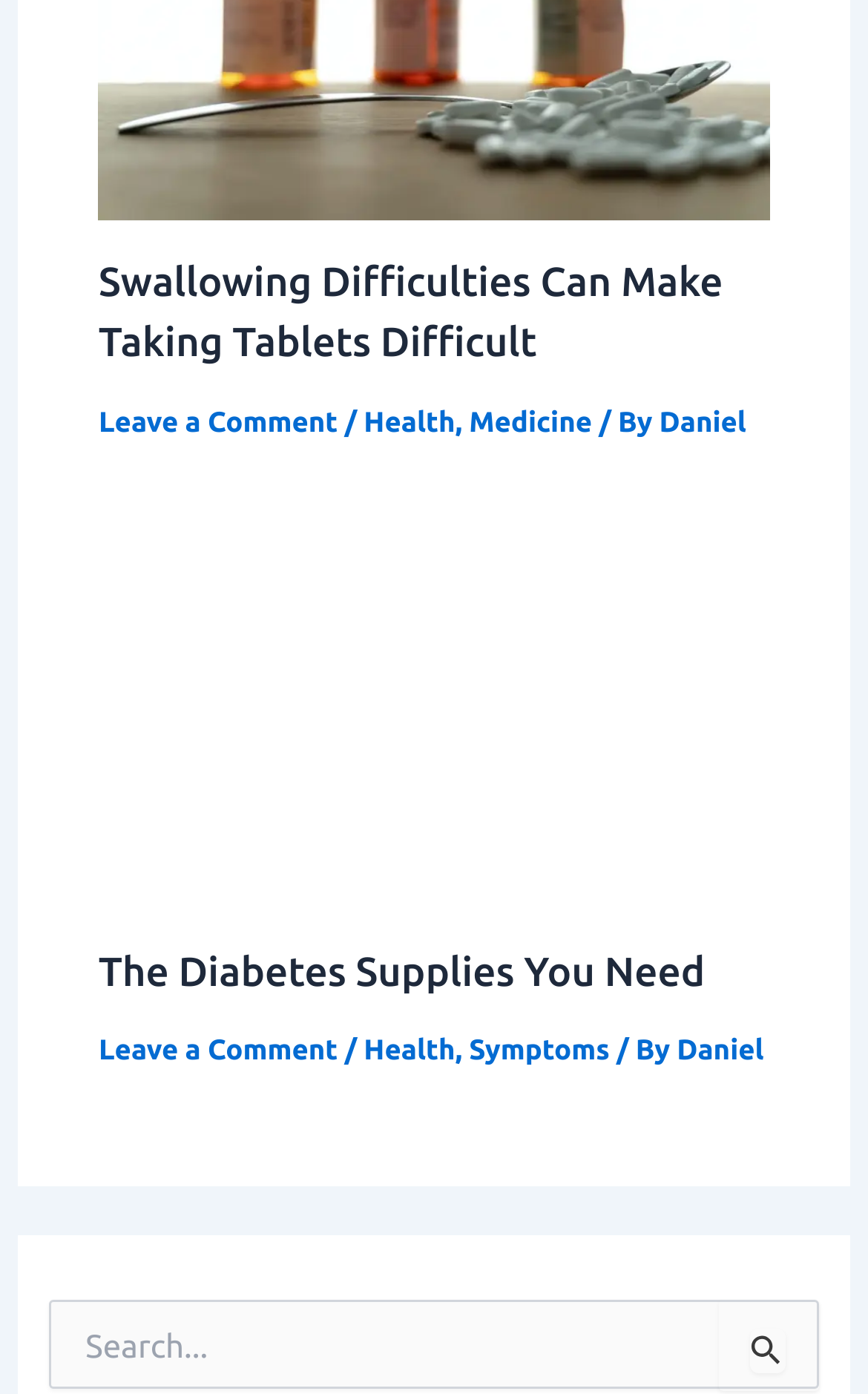Can you pinpoint the bounding box coordinates for the clickable element required for this instruction: "Read more about Swallowing Difficulties Can Make Taking Tablets Difficult"? The coordinates should be four float numbers between 0 and 1, i.e., [left, top, right, bottom].

[0.114, 0.007, 0.886, 0.034]